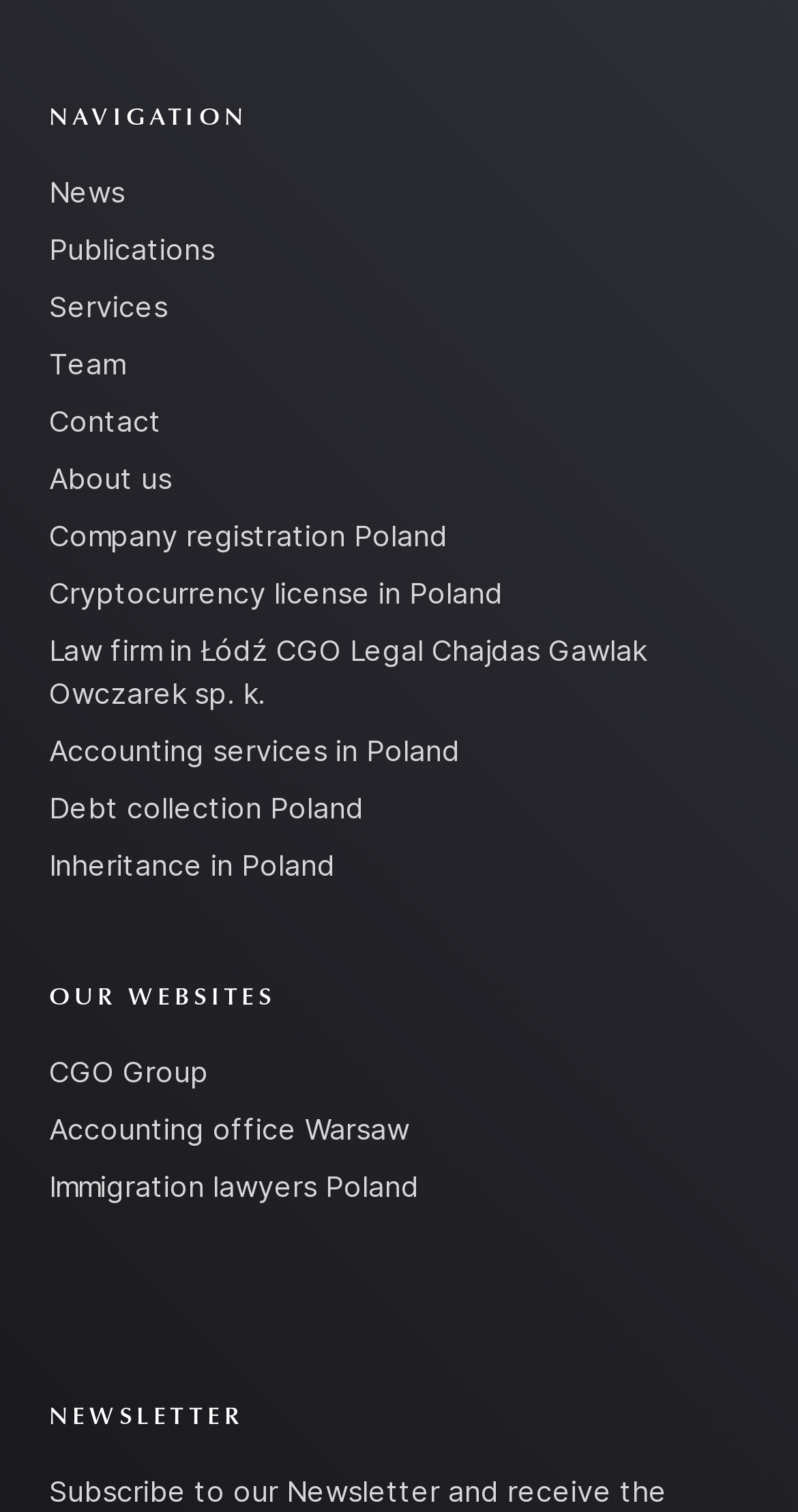Show the bounding box coordinates for the element that needs to be clicked to execute the following instruction: "Visit the About us page". Provide the coordinates in the form of four float numbers between 0 and 1, i.e., [left, top, right, bottom].

[0.062, 0.305, 0.215, 0.328]